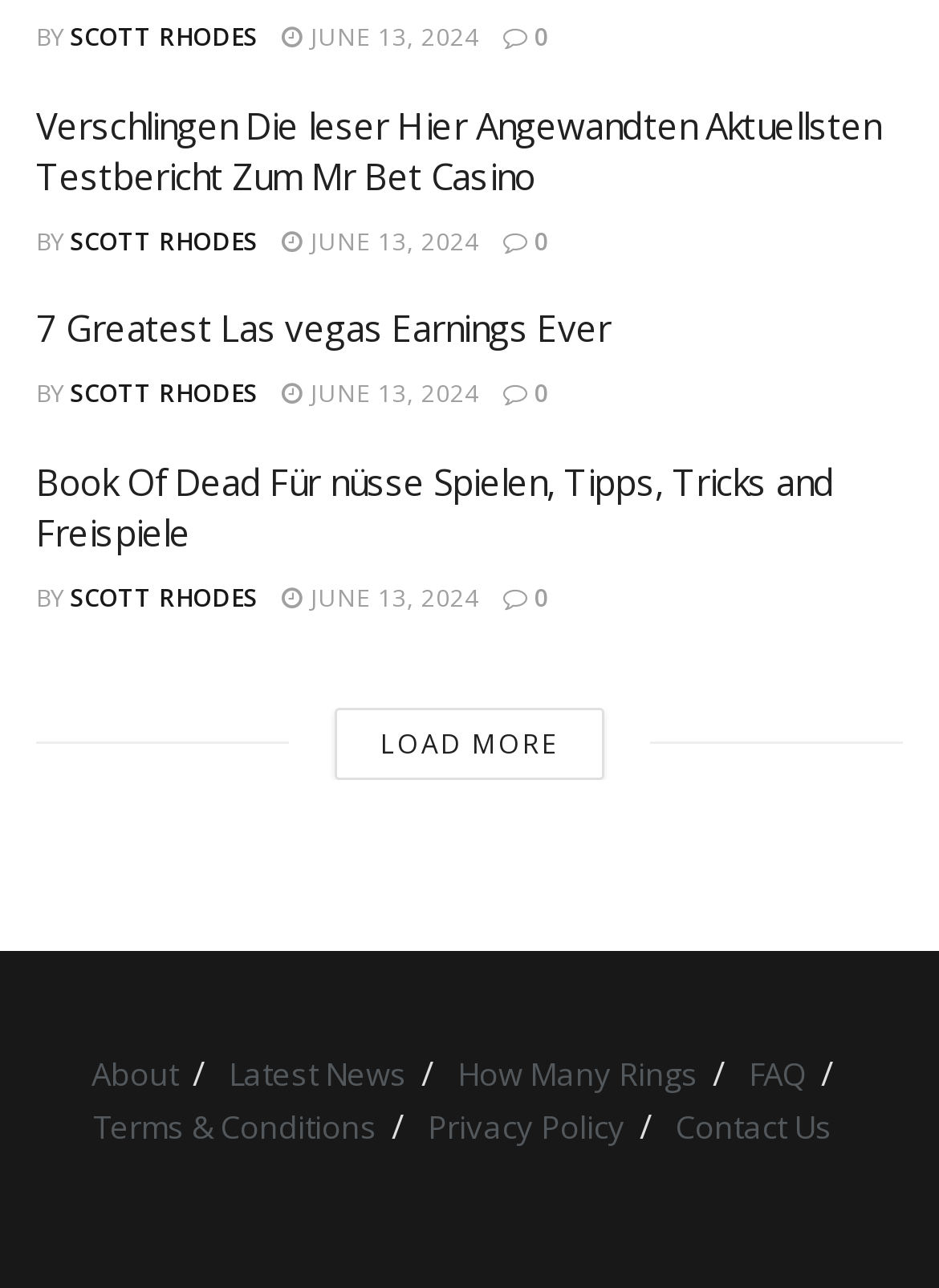Can you specify the bounding box coordinates of the area that needs to be clicked to fulfill the following instruction: "Read the article 'Verschlingen Die leser Hier Angewandten Aktuellsten Testbericht Zum Mr Bet Casino'"?

[0.038, 0.078, 0.962, 0.157]